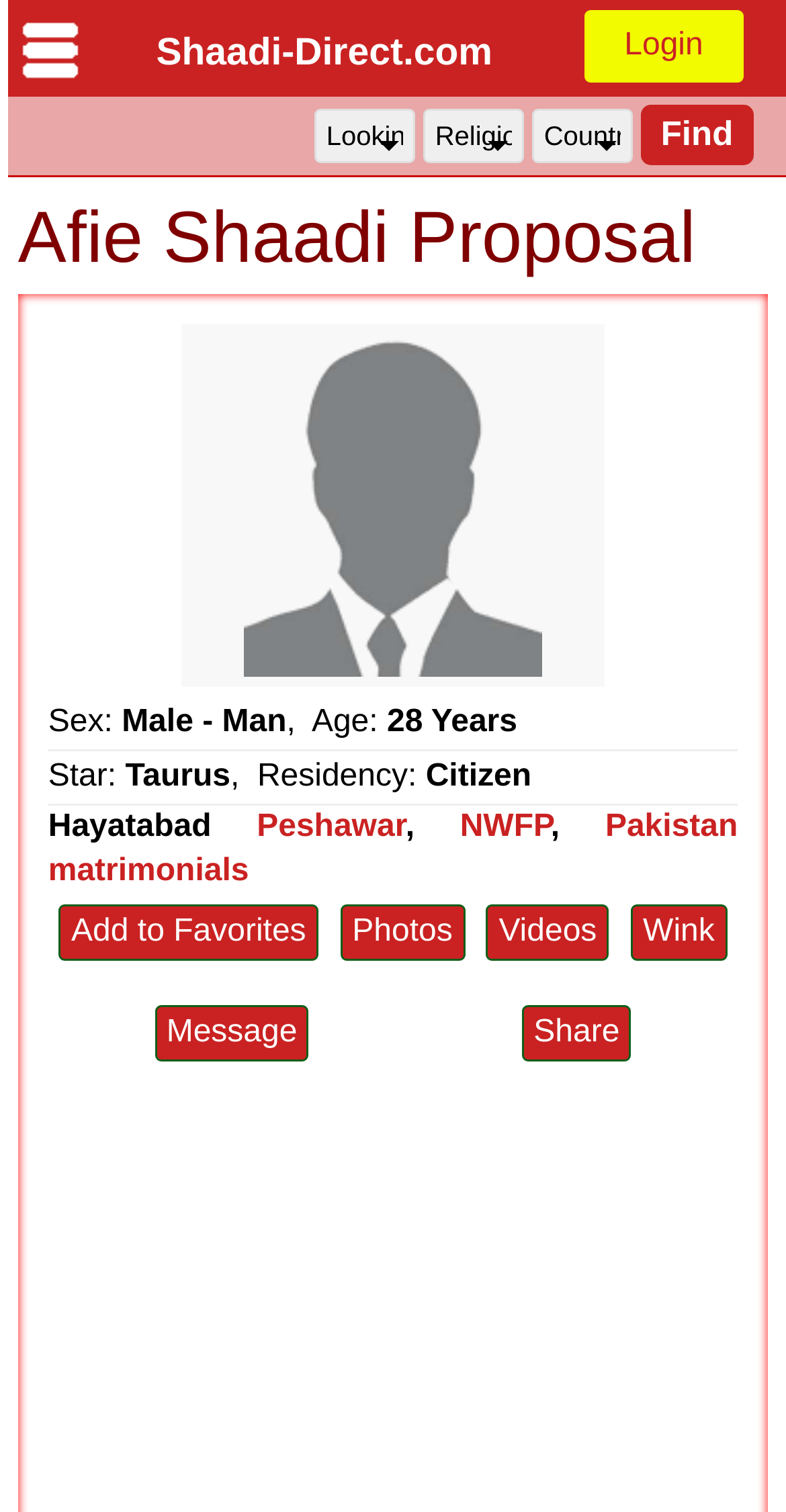Generate a thorough caption that explains the contents of the webpage.

This webpage appears to be a personal matrimonial profile for a Muslim man from Peshawar, Pakistan. At the top, there is a link to the website "Shaadi-Direct.com" and a small image. On the right side, there is a login link. Below these elements, there are three comboboxes and a "Find" button.

The main content of the page is a profile section, which has a heading "Afie Shaadi Proposal". Below the heading, there is a large image, presumably a photo of the individual. To the left of the image, there are several lines of text providing personal details, including sex, age, star sign, residency, and location. The location is specified as Hayatabad, Peshawar, NWFP, Pakistan, with links to each of these locations.

Below the personal details, there are several links, including "Add to Favorites", "Photos", "Videos", "Wink", "Message", and "Share". These links are likely related to interacting with the profile or accessing additional content.